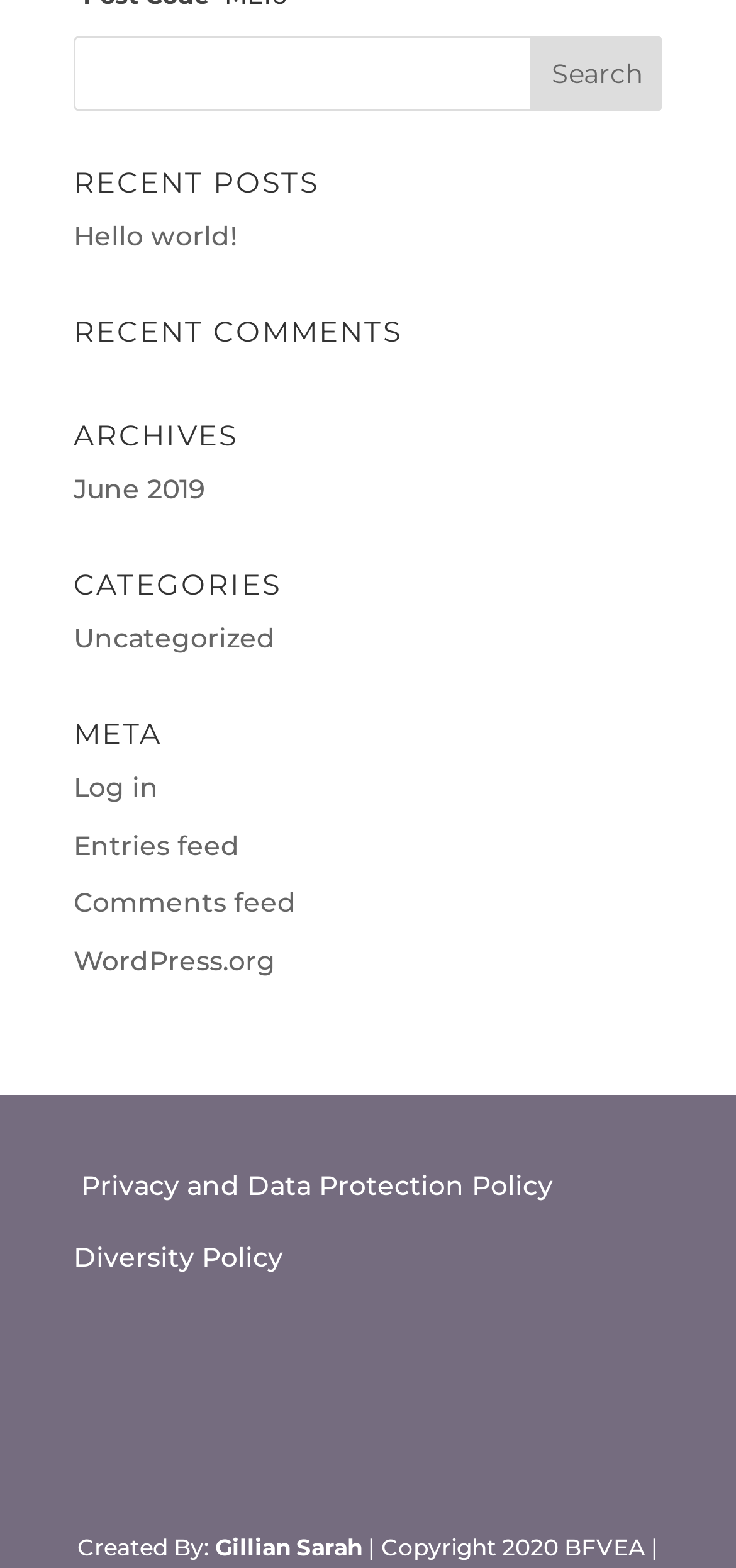Please determine the bounding box coordinates for the element with the description: "http://www.chamilo.org/en/providers".

None